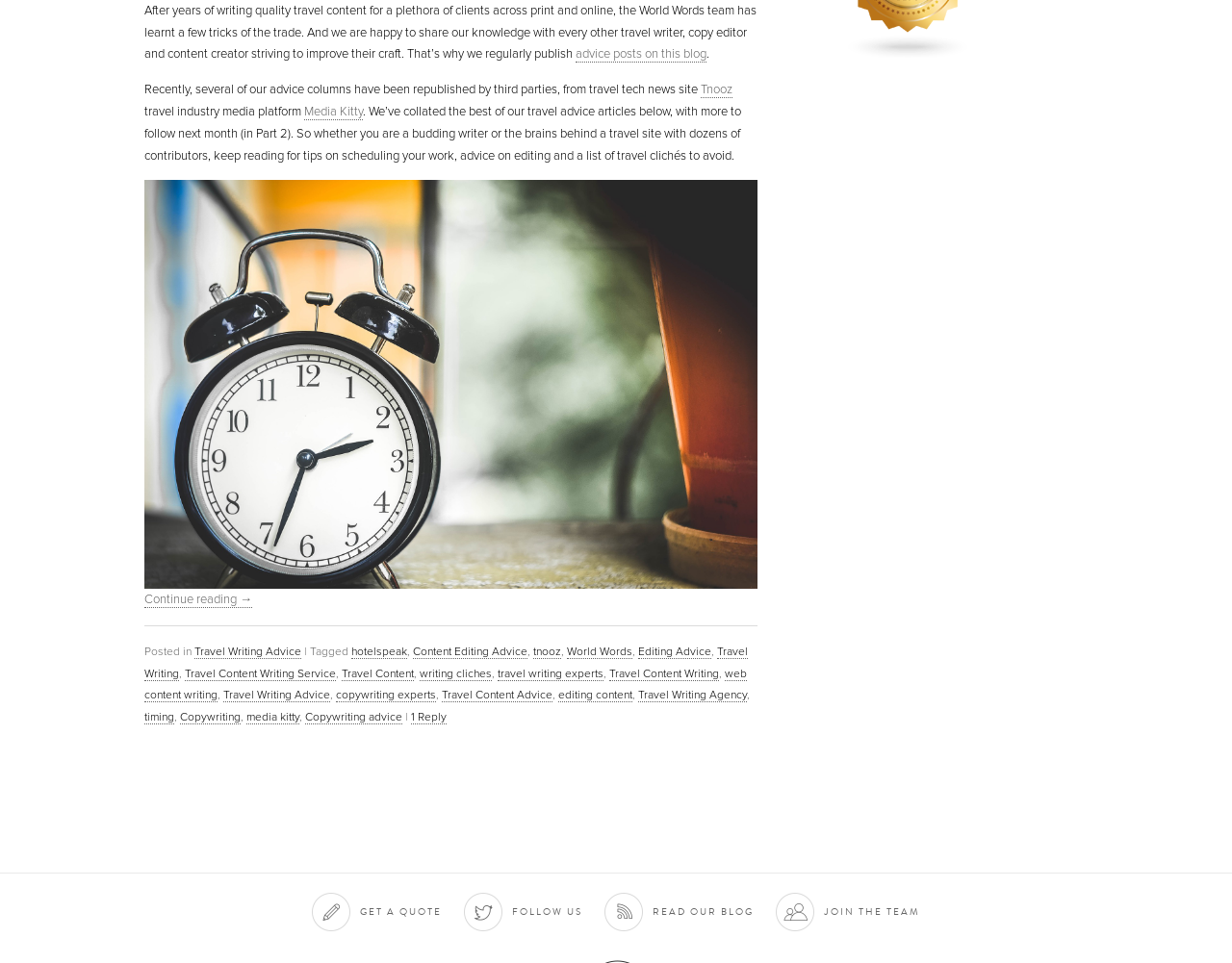Provide the bounding box coordinates, formatted as (top-left x, top-left y, bottom-right x, bottom-right y), with all values being floating point numbers between 0 and 1. Identify the bounding box of the UI element that matches the description: Welcome to Avon Fitness

None